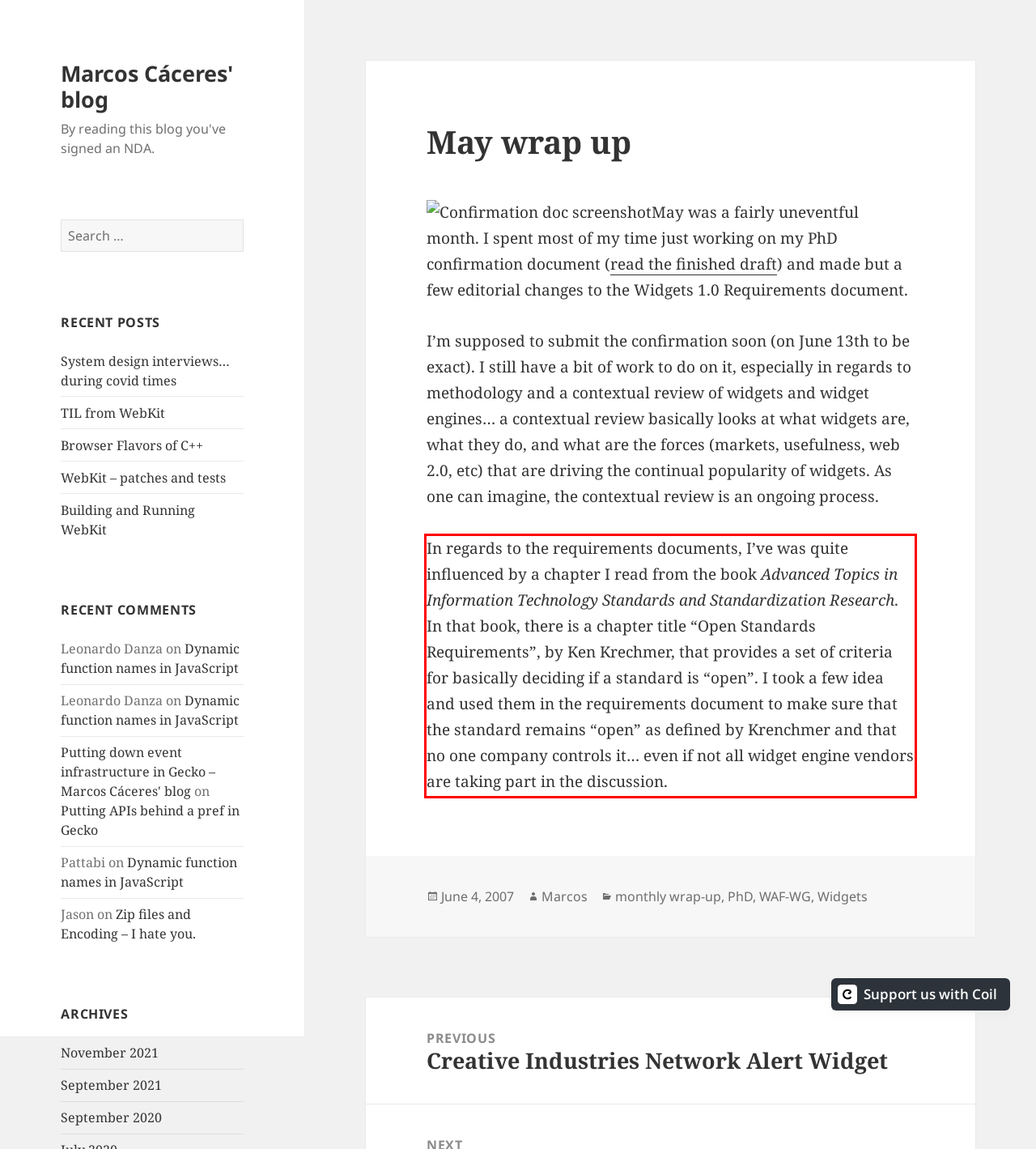Given a screenshot of a webpage containing a red bounding box, perform OCR on the text within this red bounding box and provide the text content.

In regards to the requirements documents, I’ve was quite influenced by a chapter I read from the book Advanced Topics in Information Technology Standards and Standardization Research. In that book, there is a chapter title “Open Standards Requirements”, by Ken Krechmer, that provides a set of criteria for basically deciding if a standard is “open”. I took a few idea and used them in the requirements document to make sure that the standard remains “open” as defined by Krenchmer and that no one company controls it… even if not all widget engine vendors are taking part in the discussion.